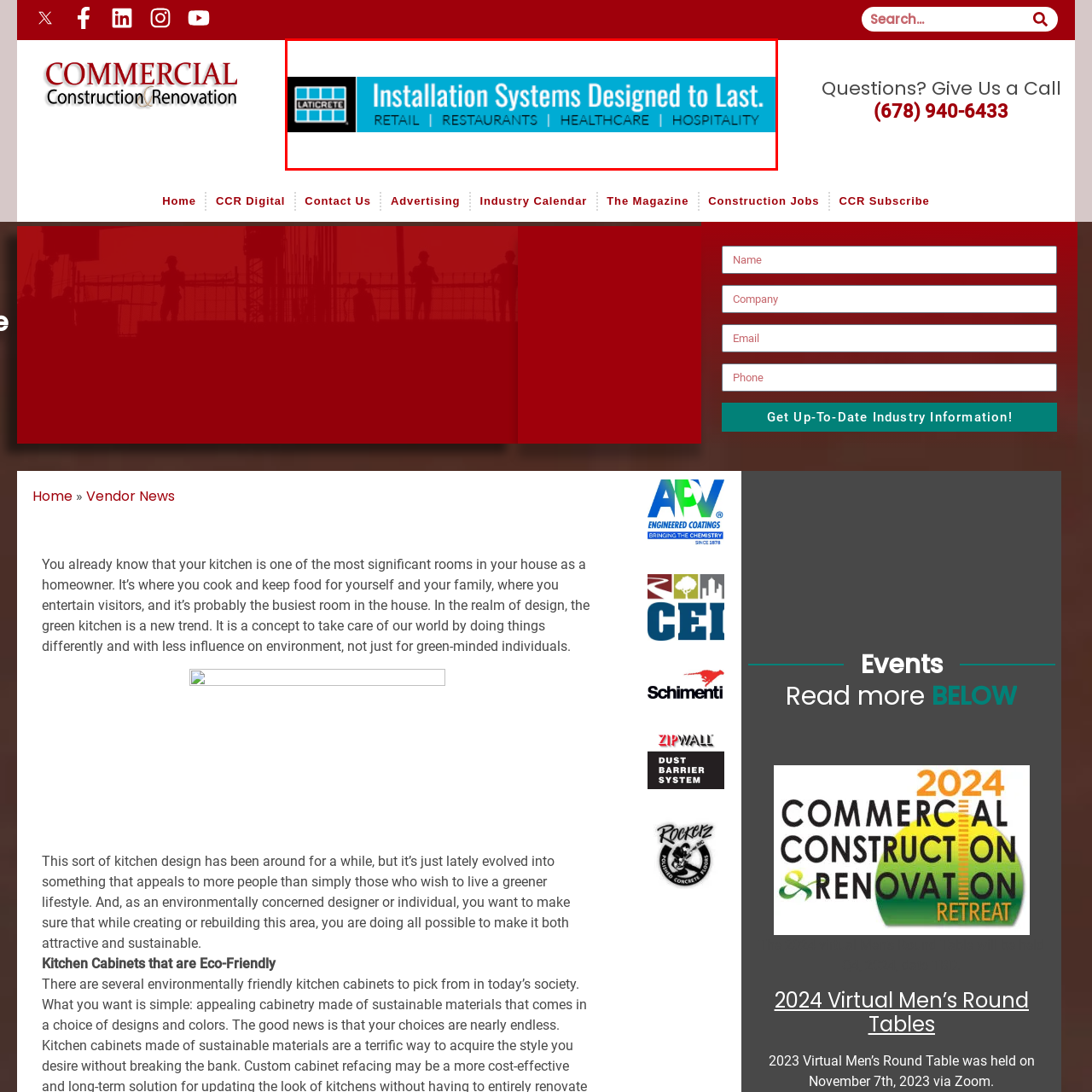View the image within the red box and answer the following question with a concise word or phrase:
What is the dominant color of the background?

Blue